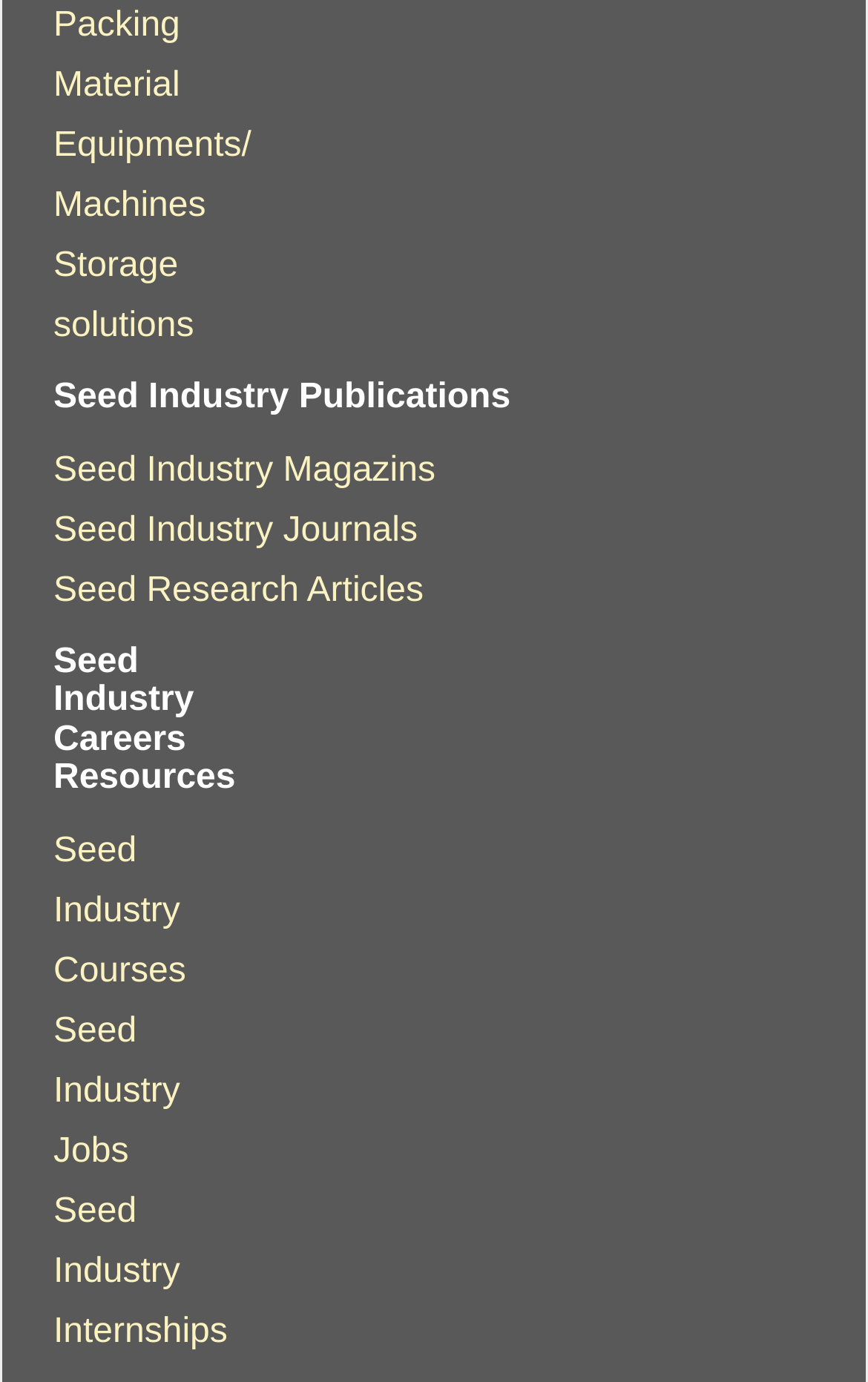What is the third link under 'Seed Industry Careers Resources'?
Refer to the image and provide a concise answer in one word or phrase.

Seed Industry Internships